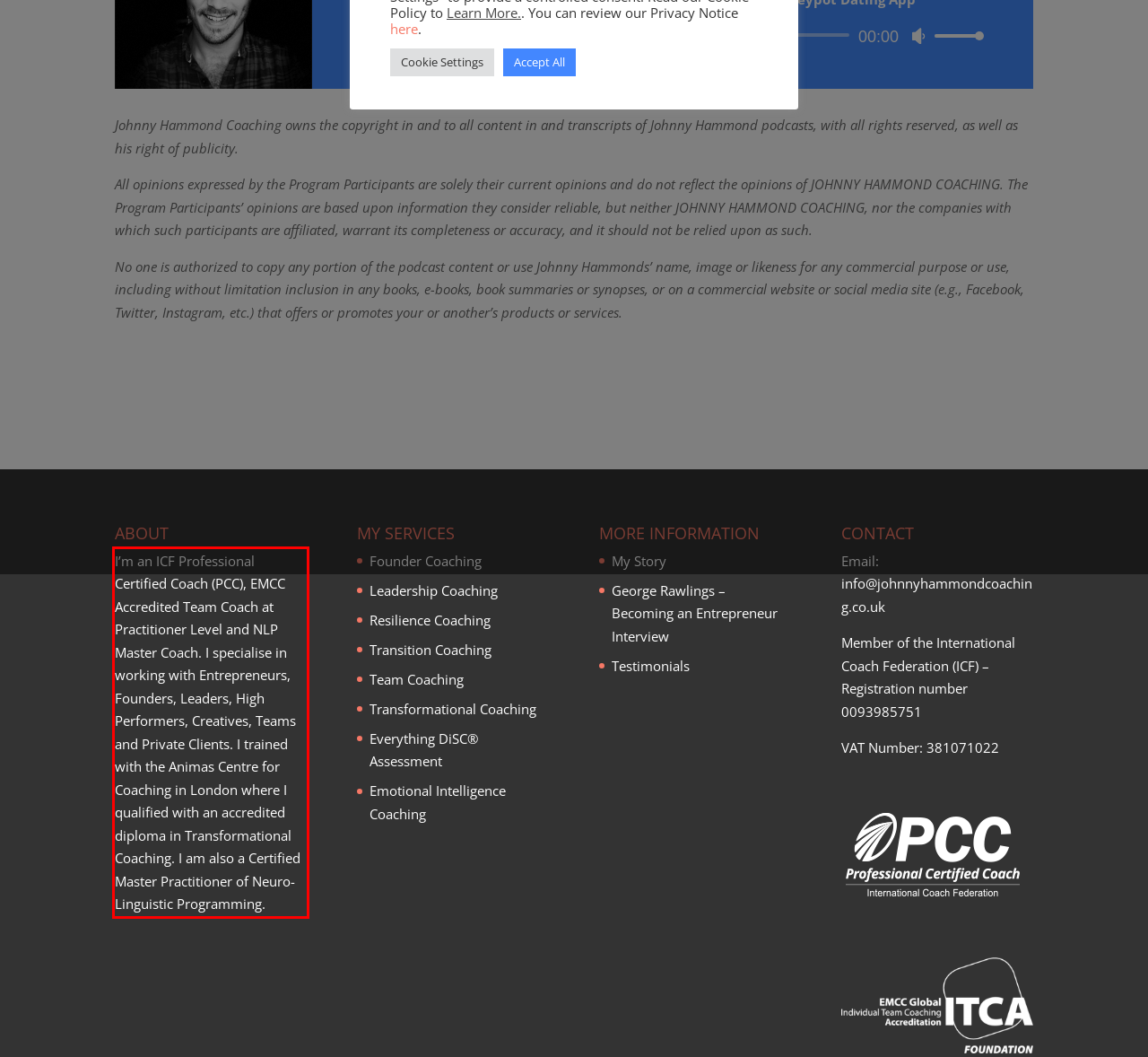You are provided with a screenshot of a webpage containing a red bounding box. Please extract the text enclosed by this red bounding box.

I’m an ICF Professional Certified Coach (PCC), EMCC Accredited Team Coach at Practitioner Level and NLP Master Coach. I specialise in working with Entrepreneurs, Founders, Leaders, High Performers, Creatives, Teams and Private Clients. I trained with the Animas Centre for Coaching in London where I qualified with an accredited diploma in Transformational Coaching. I am also a Certified Master Practitioner of Neuro-Linguistic Programming.